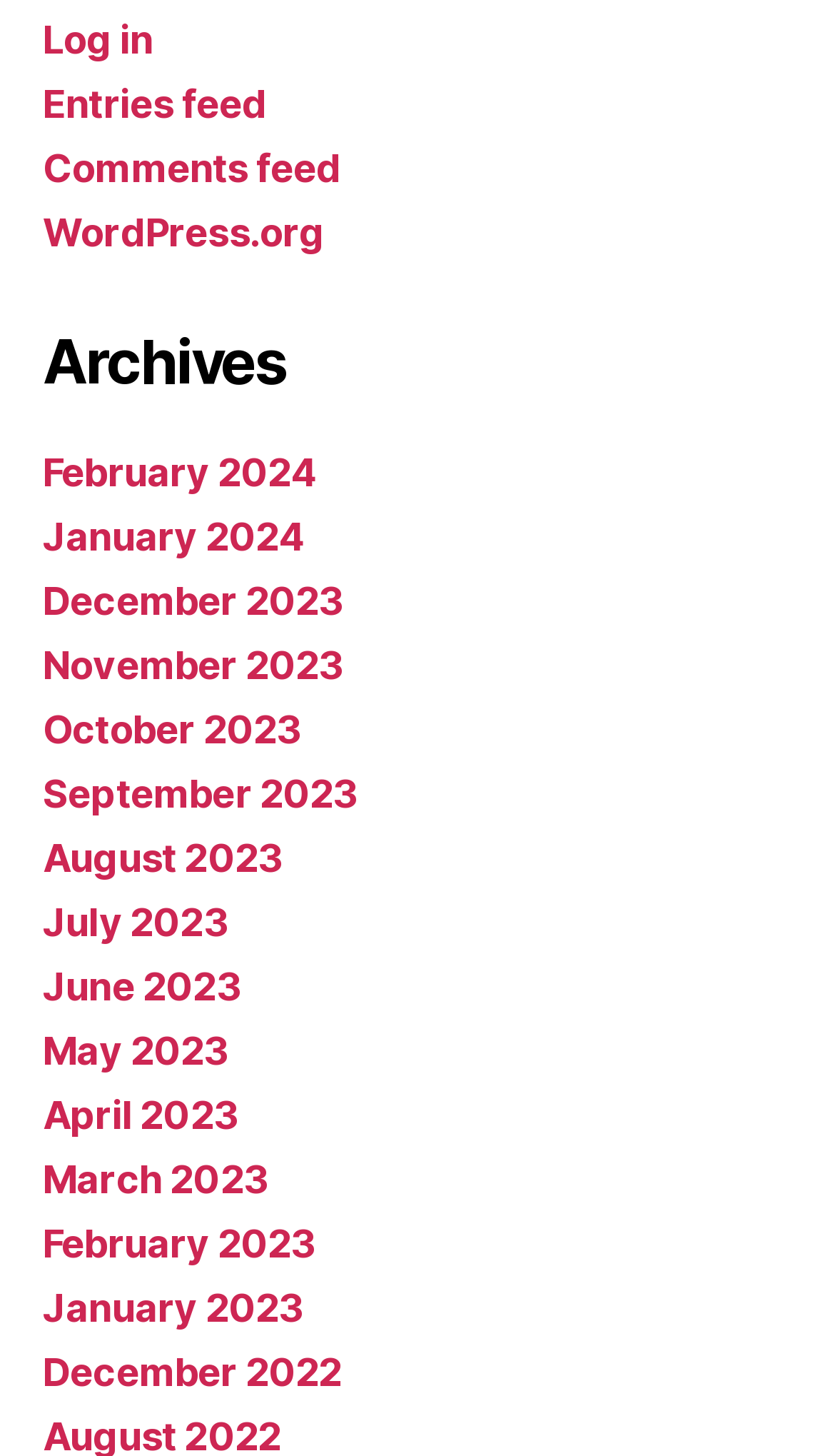Please specify the coordinates of the bounding box for the element that should be clicked to carry out this instruction: "View February 2024 archives". The coordinates must be four float numbers between 0 and 1, formatted as [left, top, right, bottom].

[0.051, 0.309, 0.378, 0.34]